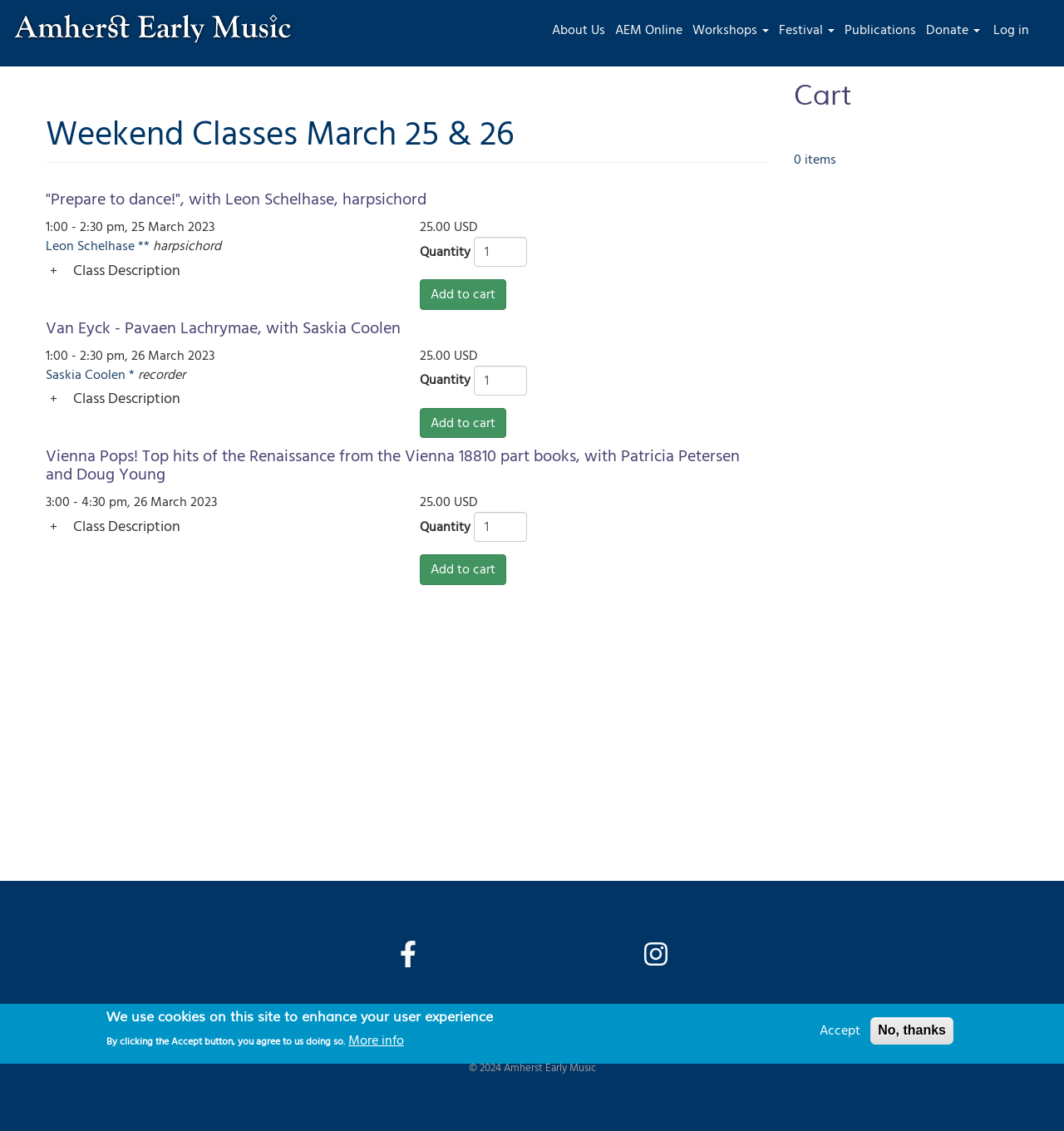Please identify the bounding box coordinates of the area I need to click to accomplish the following instruction: "Click the 'Log in' button".

[0.926, 0.011, 0.975, 0.042]